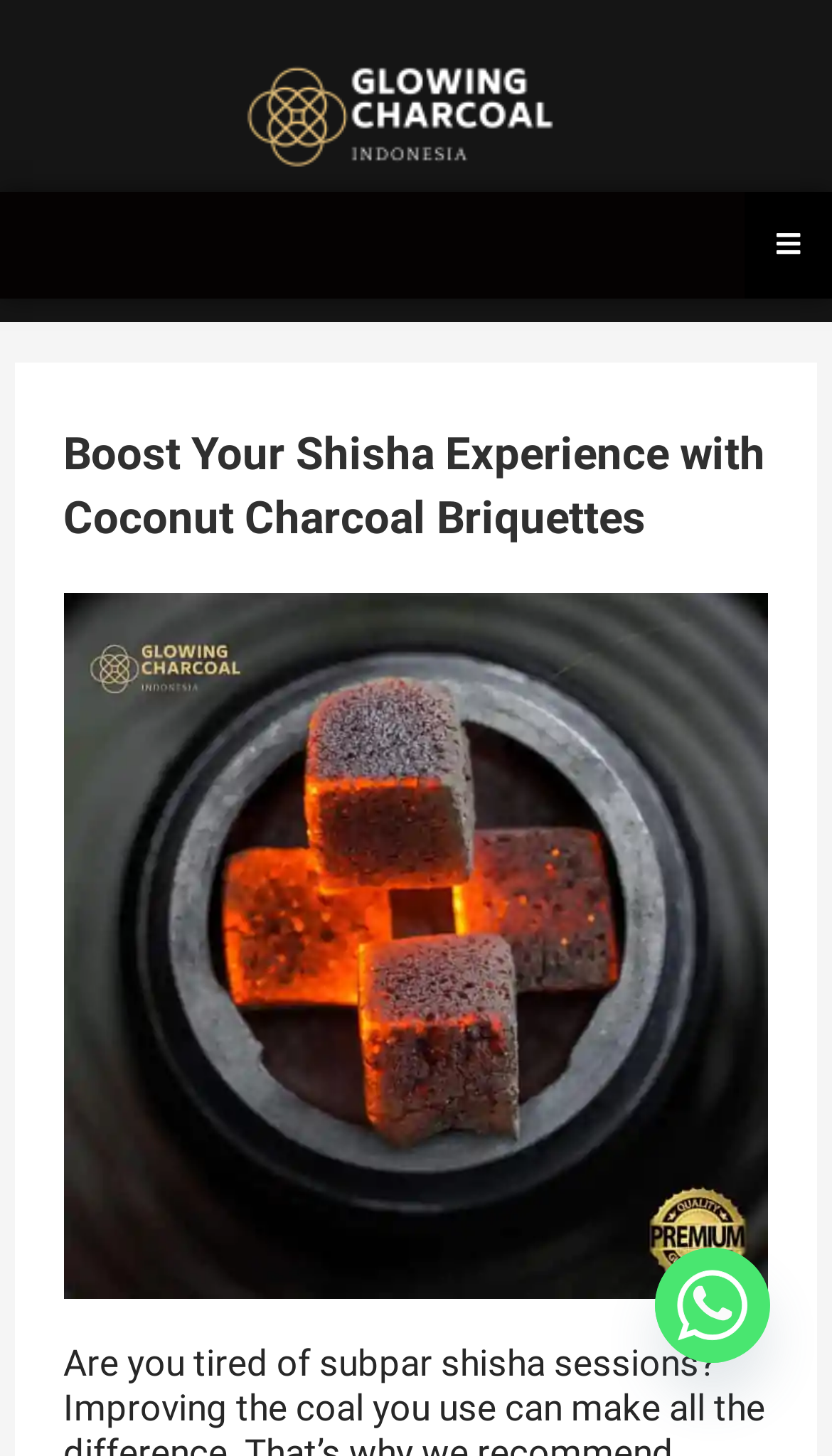Based on the visual content of the image, answer the question thoroughly: What is the contact method?

The image and link with the text 'Whatsapp' at the bottom-right corner of the webpage indicate that Whatsapp is a contact method for the company or website.